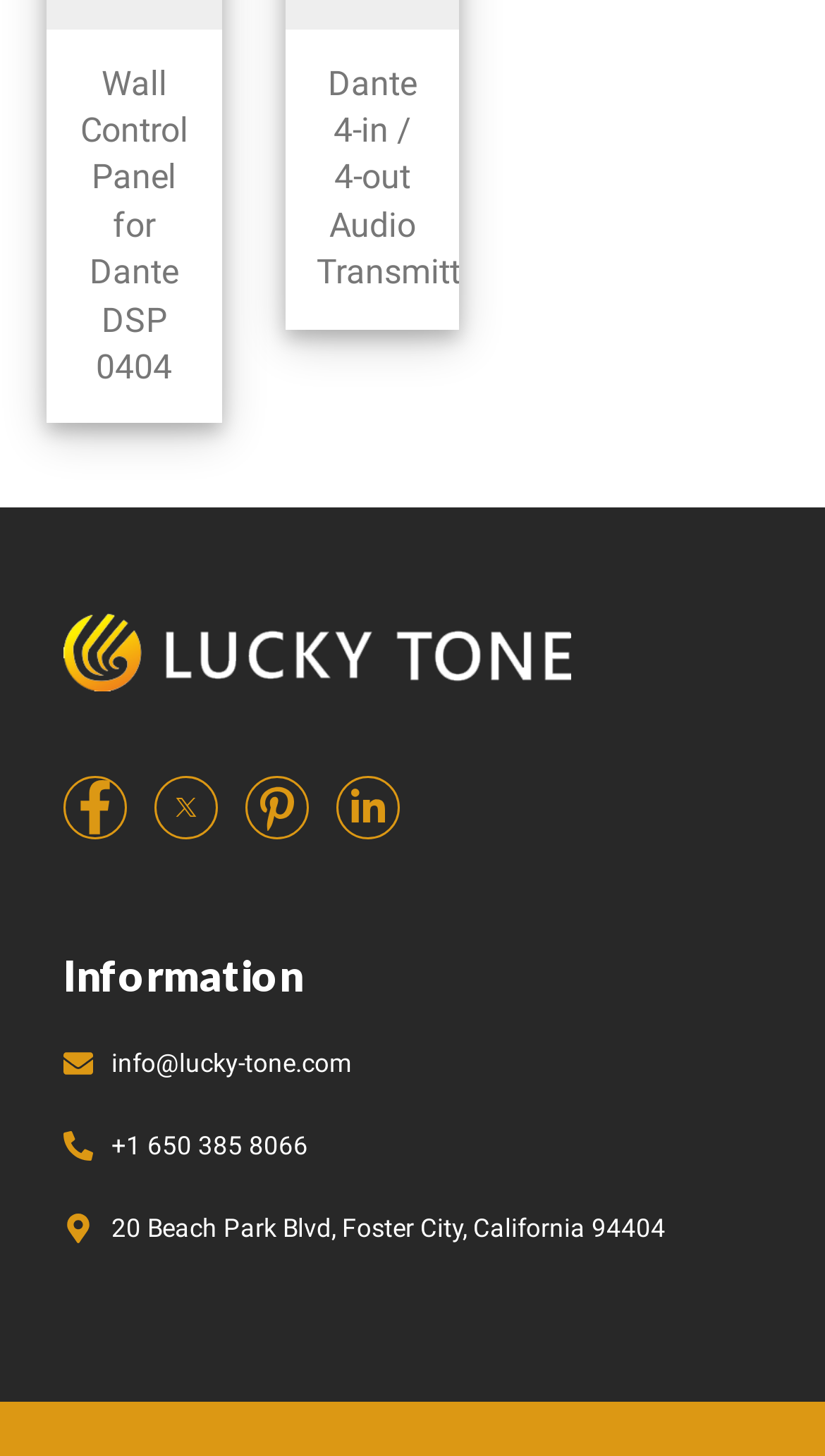Specify the bounding box coordinates of the element's region that should be clicked to achieve the following instruction: "Get more information about Dante 4-in / 4-out Audio Transmitter". The bounding box coordinates consist of four float numbers between 0 and 1, in the format [left, top, right, bottom].

[0.384, 0.043, 0.592, 0.201]